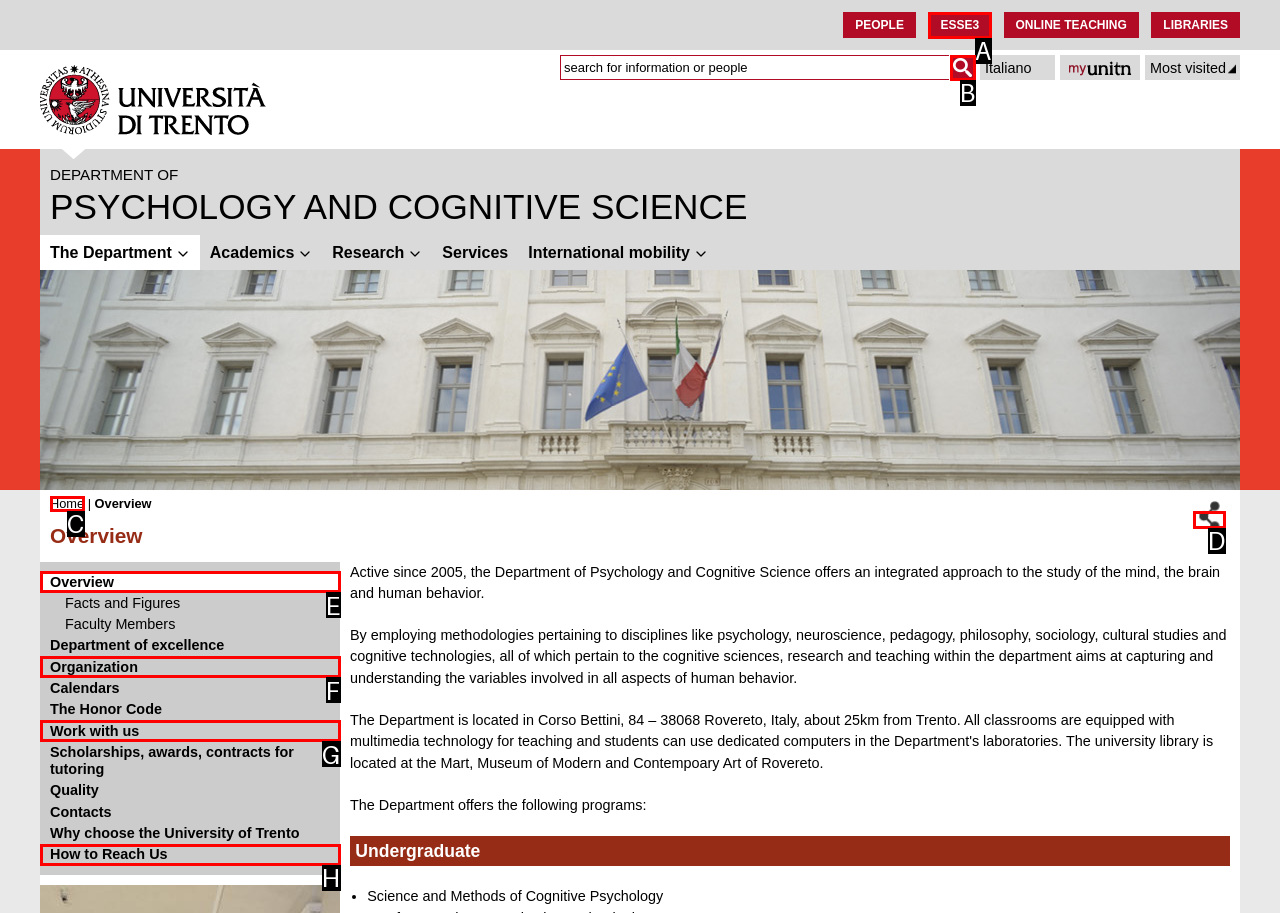Given the element description: How to Reach Us, choose the HTML element that aligns with it. Indicate your choice with the corresponding letter.

H